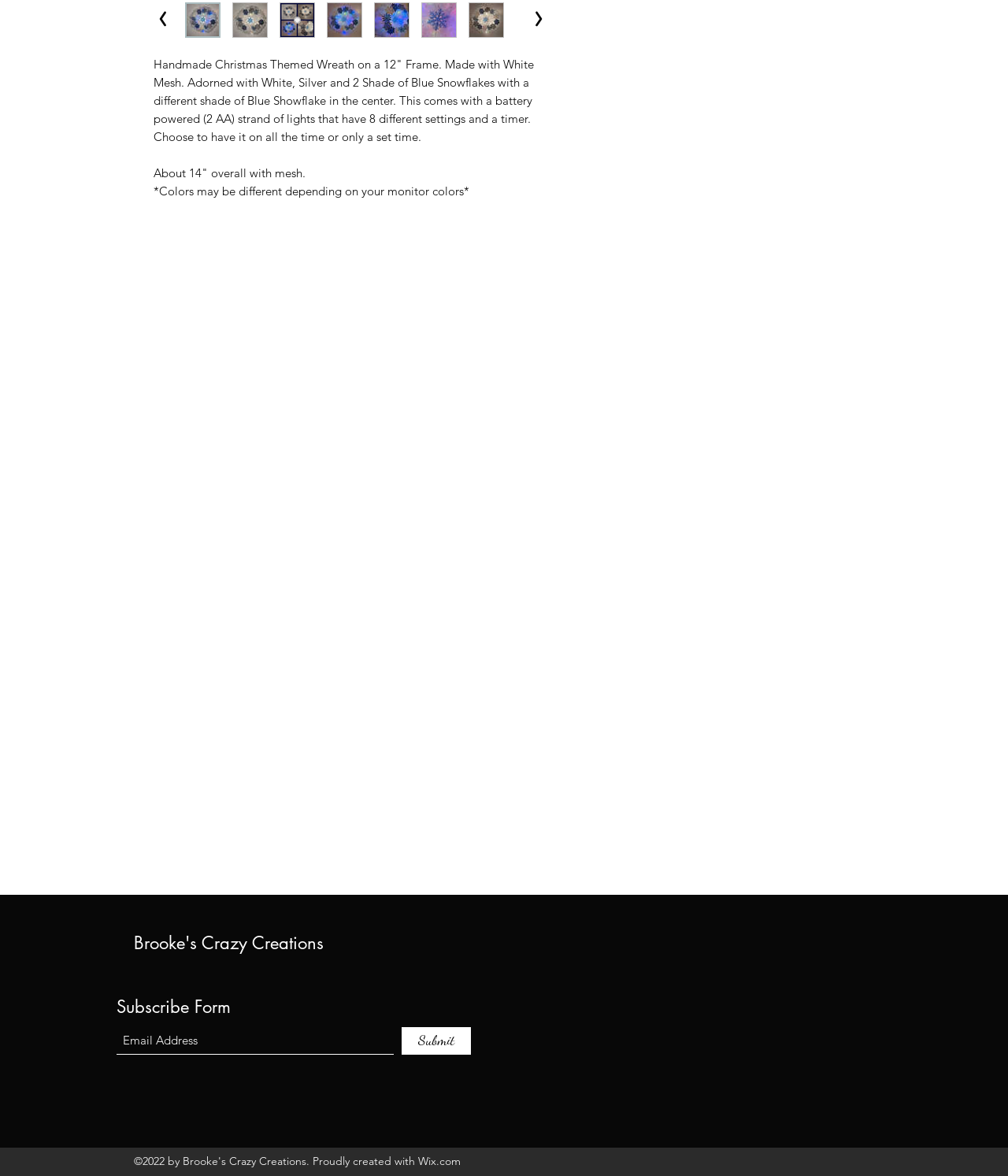Please provide the bounding box coordinates for the element that needs to be clicked to perform the instruction: "Enter email address". The coordinates must consist of four float numbers between 0 and 1, formatted as [left, top, right, bottom].

[0.116, 0.873, 0.391, 0.897]